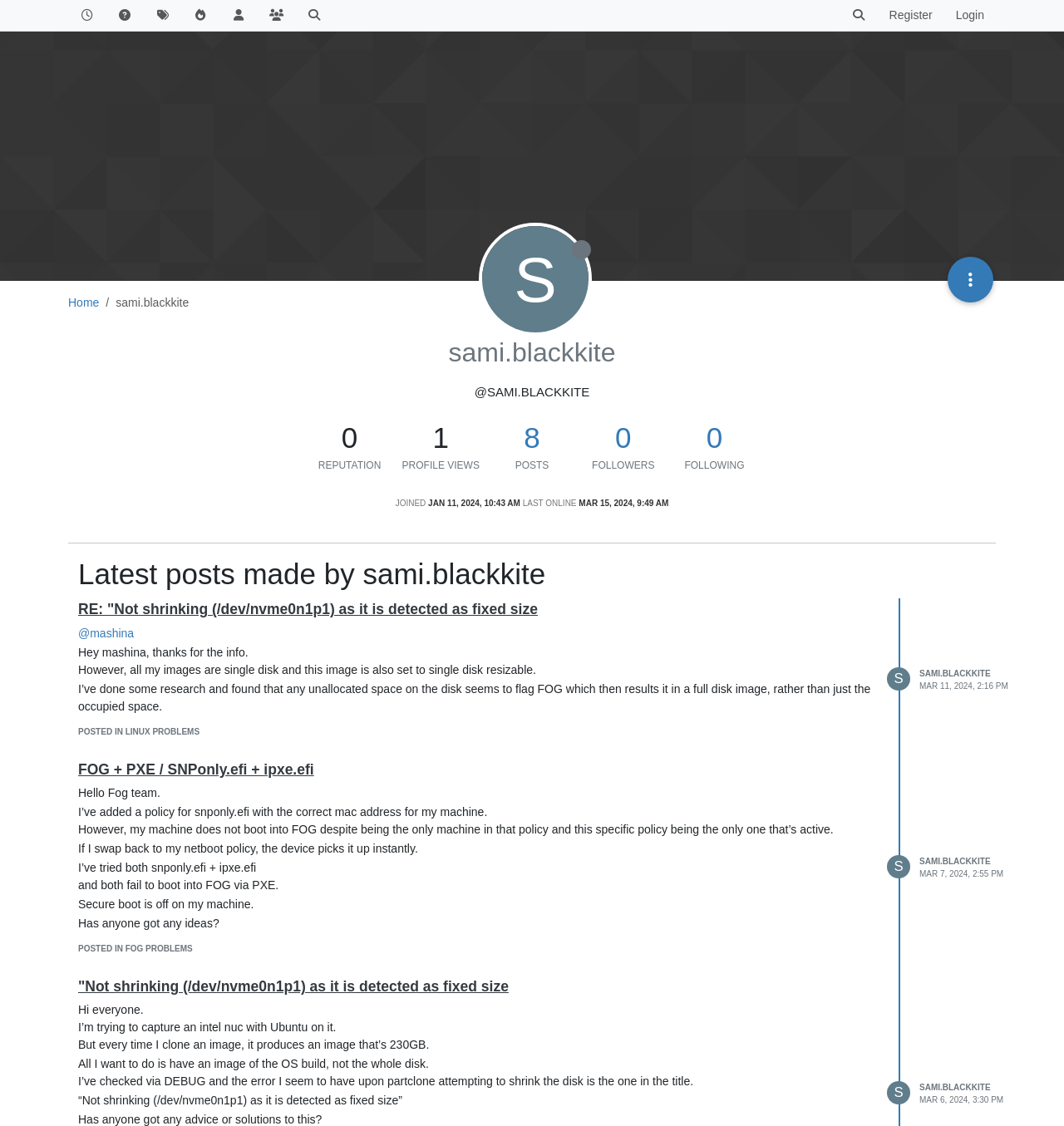How many followers does sami.blackkite have?
Using the image, answer in one word or phrase.

0